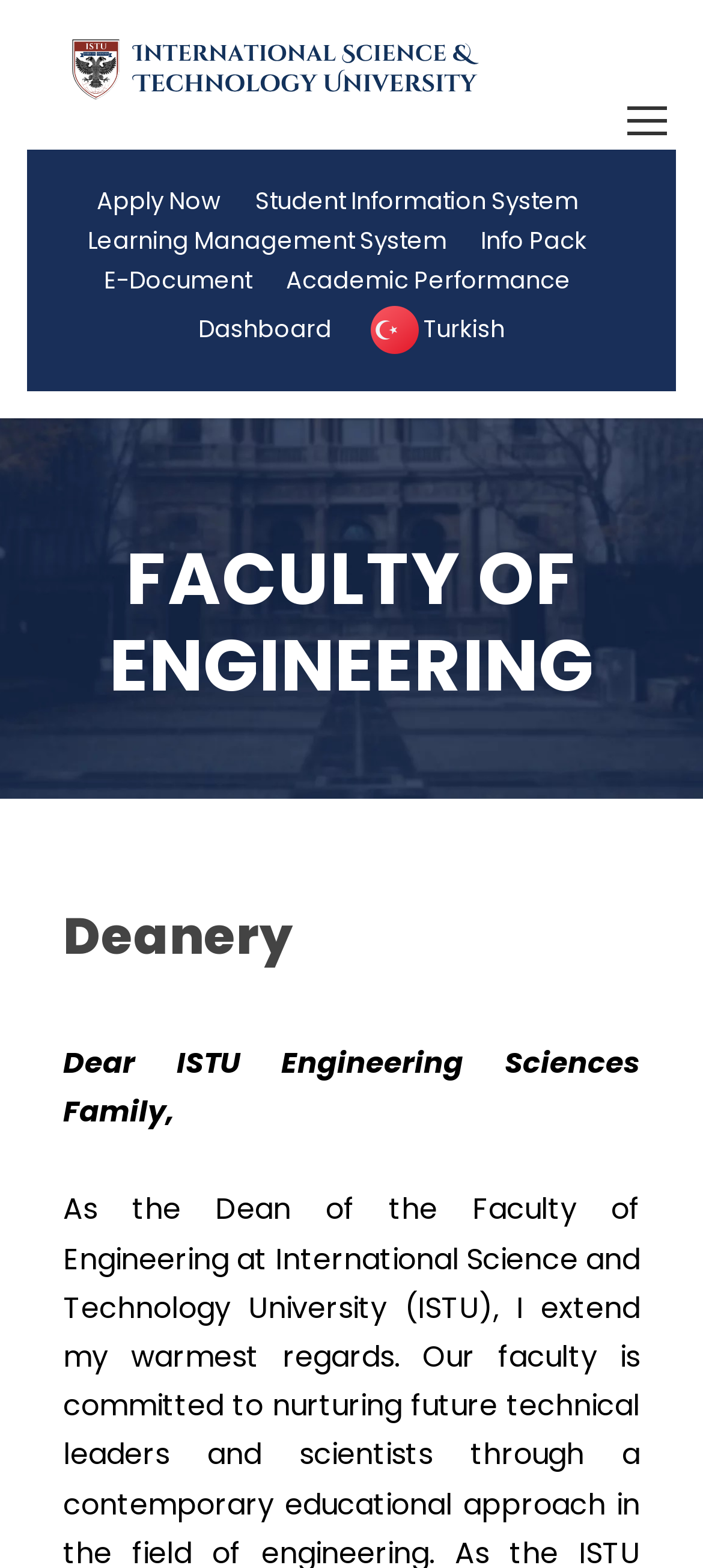Respond to the question below with a single word or phrase: How many headings are on the webpage?

2